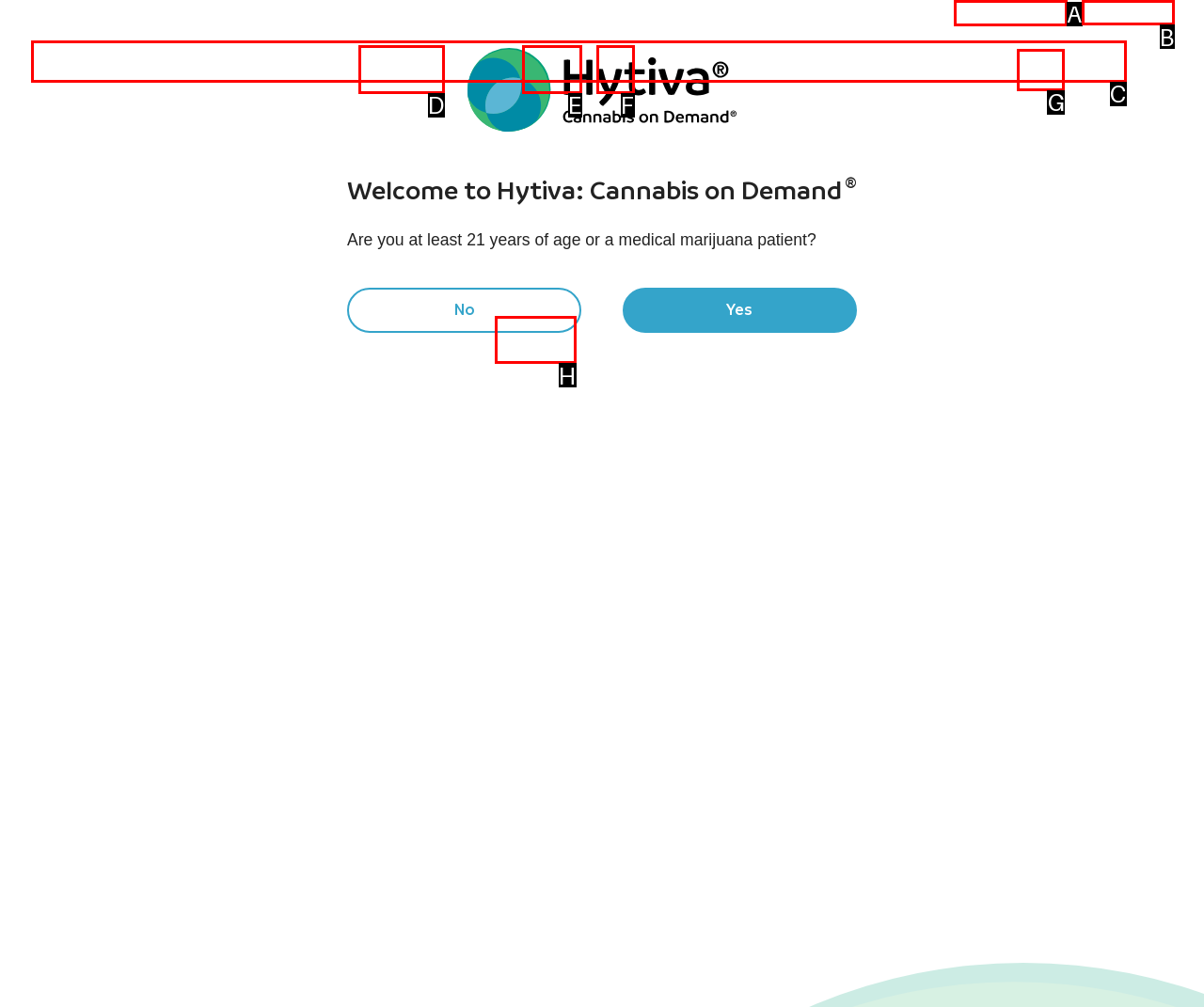Select the HTML element that needs to be clicked to carry out the task: Click on the language button
Provide the letter of the correct option.

B